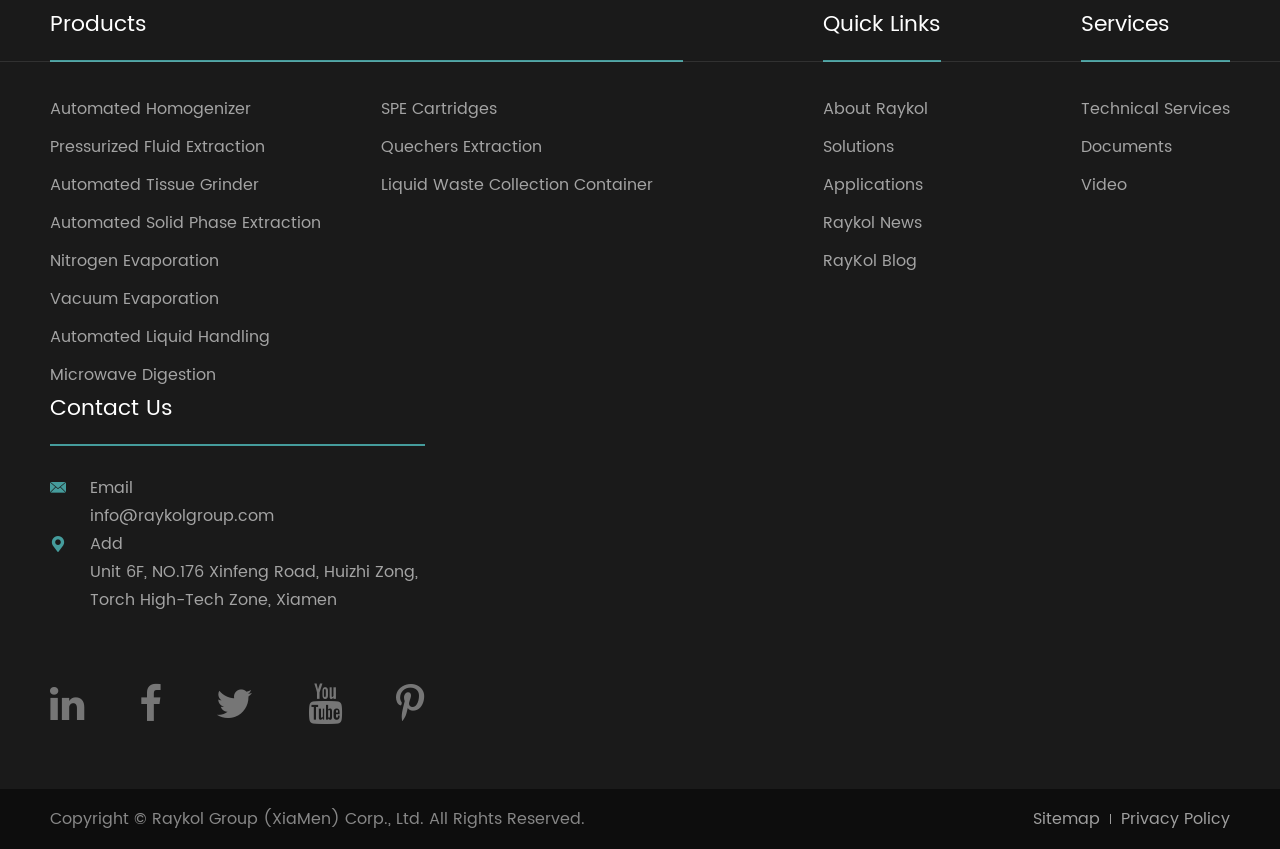How many links are there in the Services section?
Please analyze the image and answer the question with as much detail as possible.

I looked at the 'Services' section and found the links 'Technical Services', 'Documents', and 'Video'. There are 3 links in the Services section.